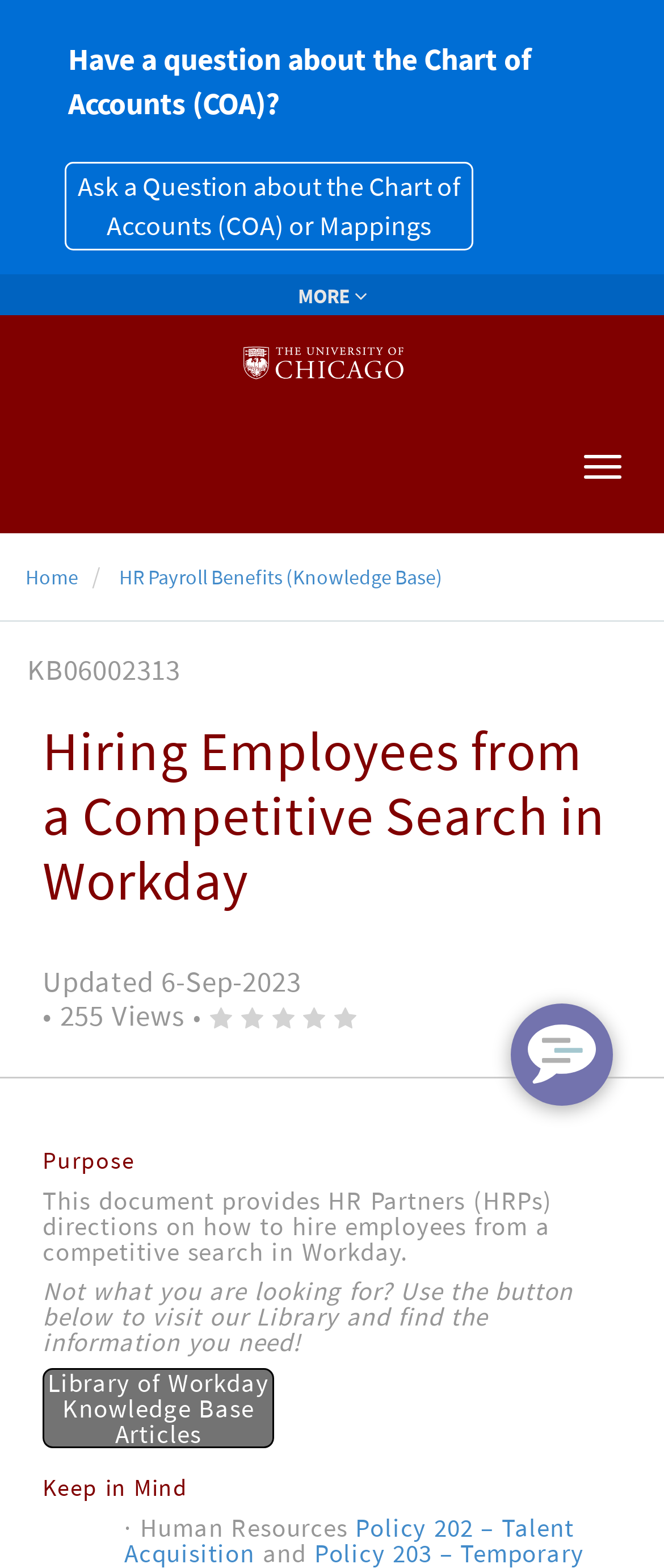Please specify the bounding box coordinates of the region to click in order to perform the following instruction: "Ask a question about the Chart of Accounts (COA) or Mappings".

[0.097, 0.104, 0.713, 0.16]